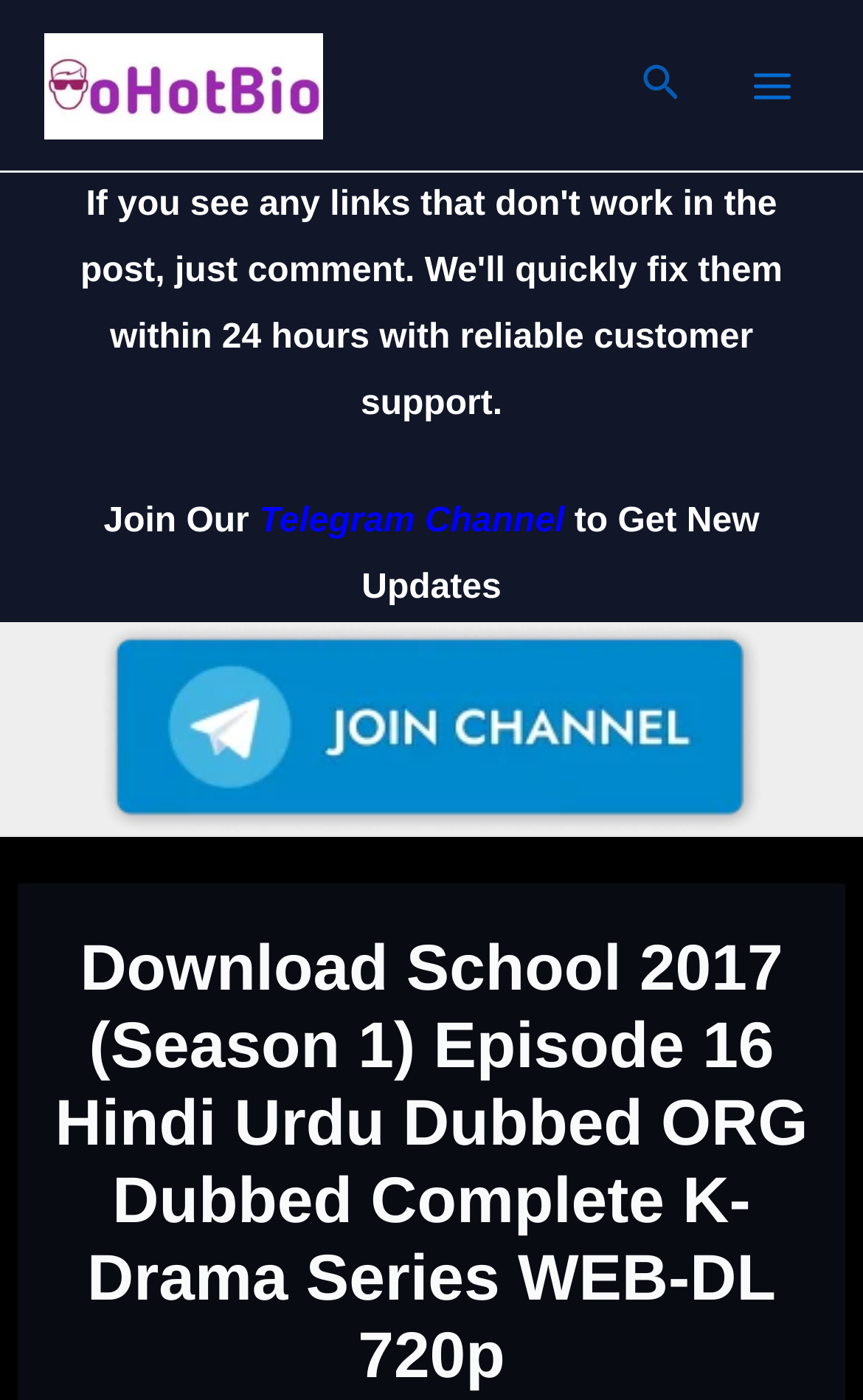Given the description: "Search", determine the bounding box coordinates of the UI element. The coordinates should be formatted as four float numbers between 0 and 1, [left, top, right, bottom].

[0.743, 0.041, 0.79, 0.082]